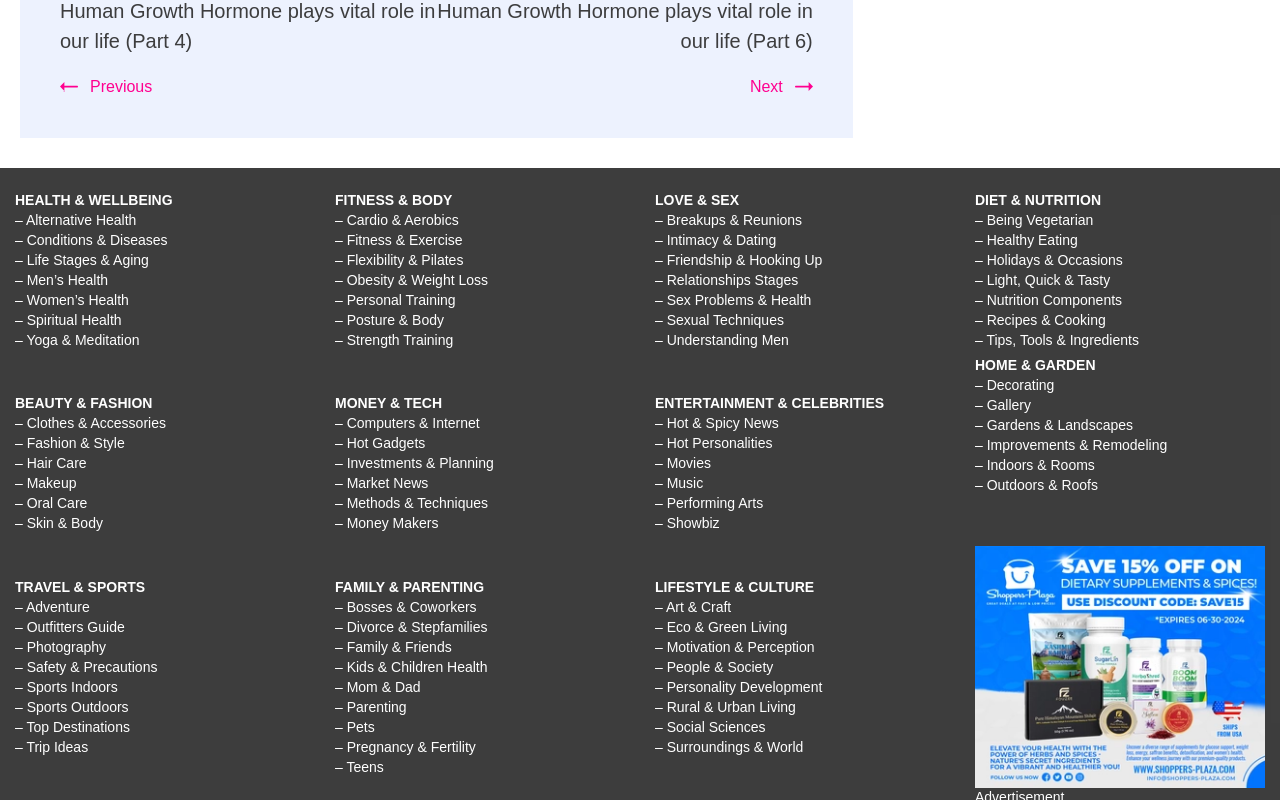Identify the bounding box of the UI element described as follows: "– Posture & Body". Provide the coordinates as four float numbers in the range of 0 to 1 [left, top, right, bottom].

[0.262, 0.39, 0.347, 0.41]